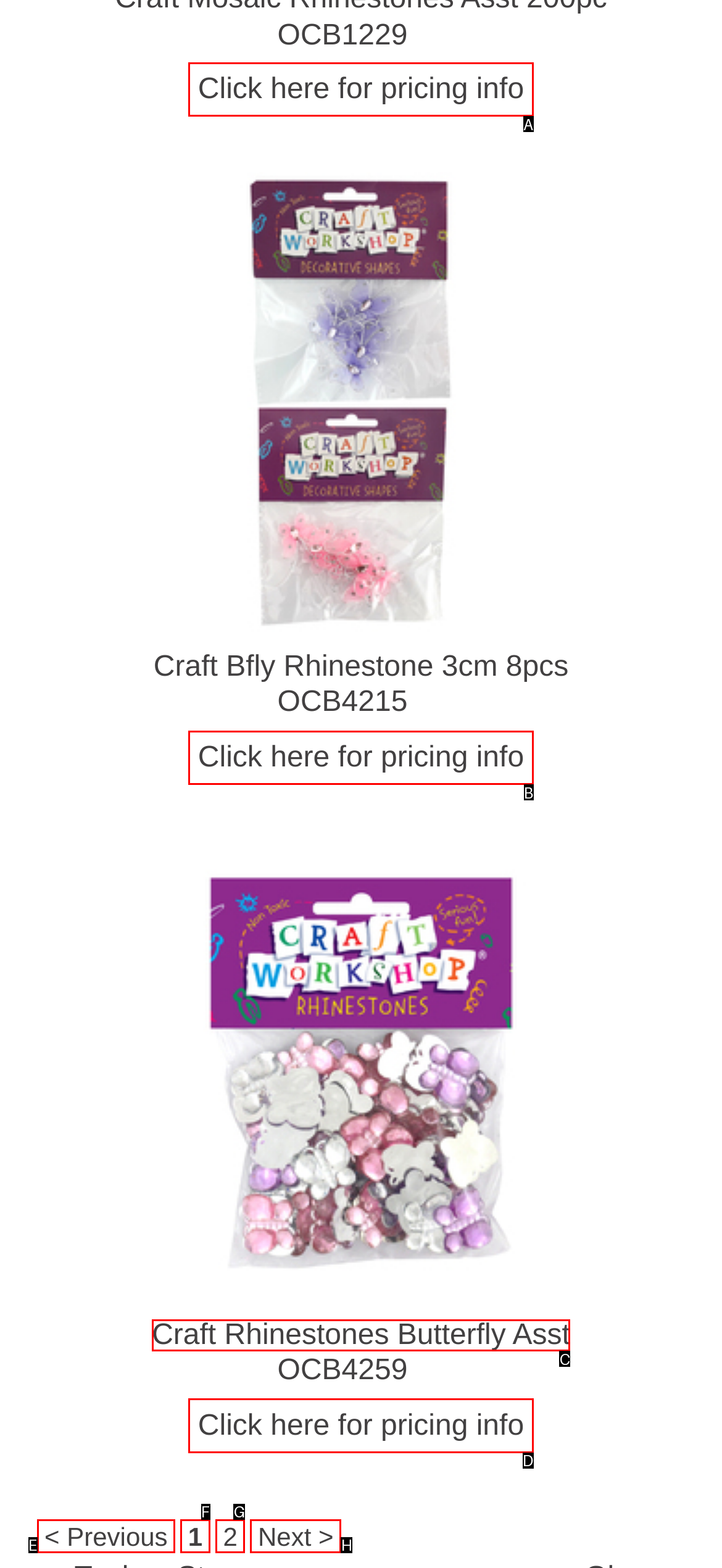Match the description: Next > to the appropriate HTML element. Respond with the letter of your selected option.

H